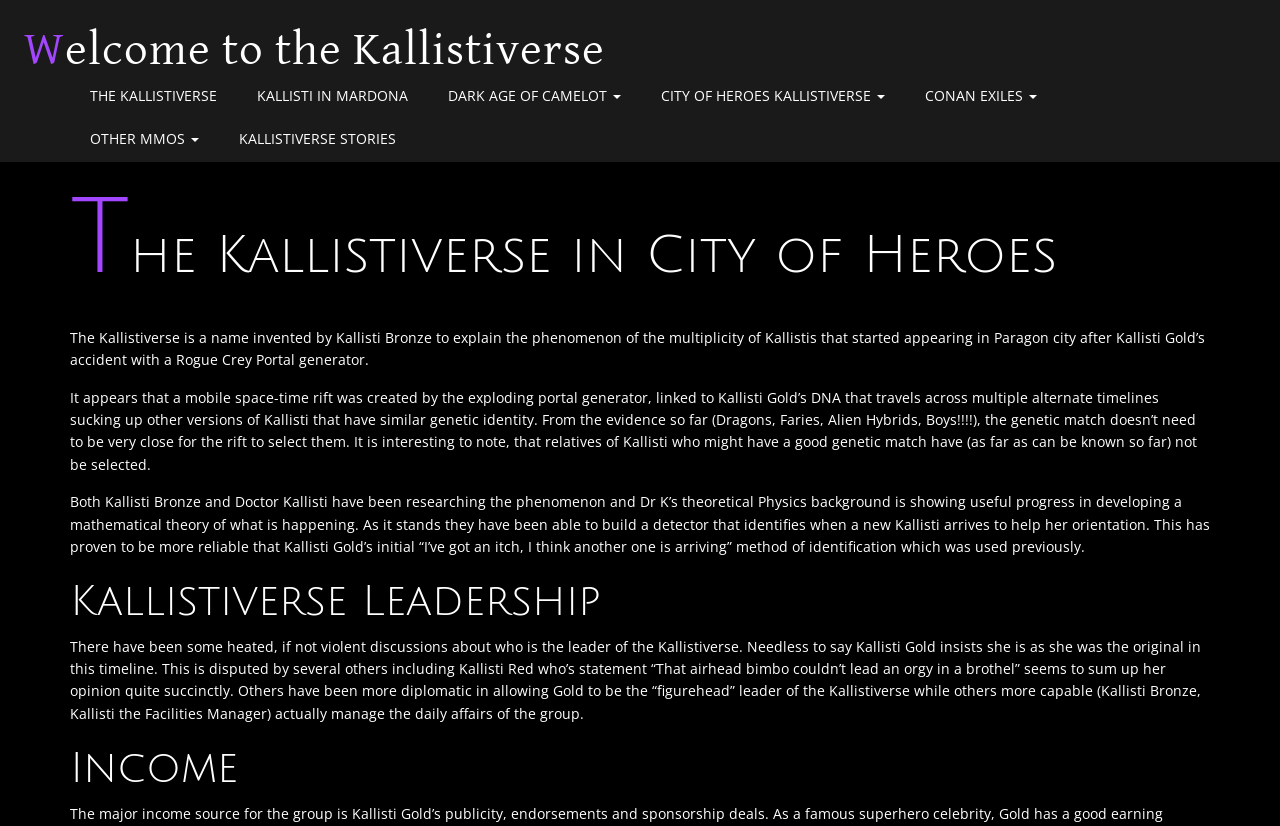Find and provide the bounding box coordinates for the UI element described here: "Dark Age of Camelot". The coordinates should be given as four float numbers between 0 and 1: [left, top, right, bottom].

[0.334, 0.091, 0.501, 0.143]